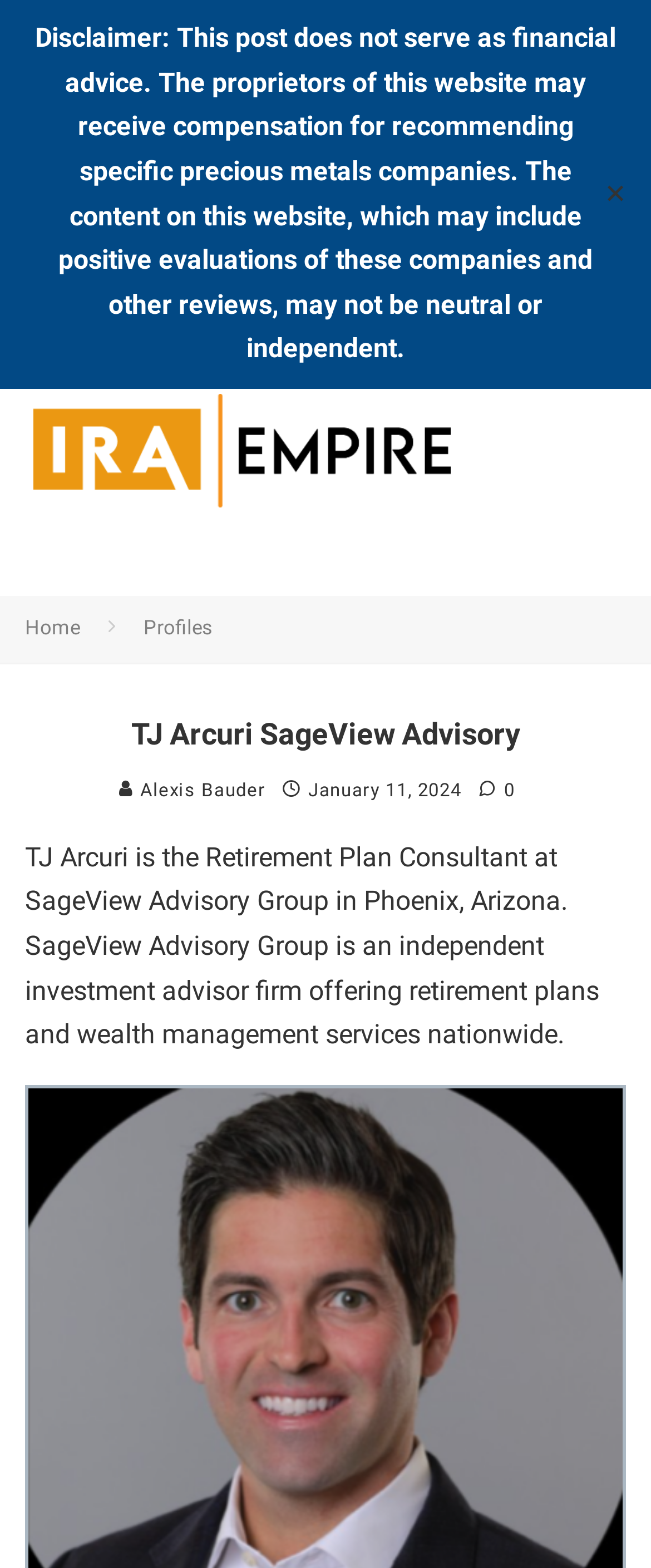What is the location of SageView Advisory Group? Analyze the screenshot and reply with just one word or a short phrase.

Phoenix, Arizona